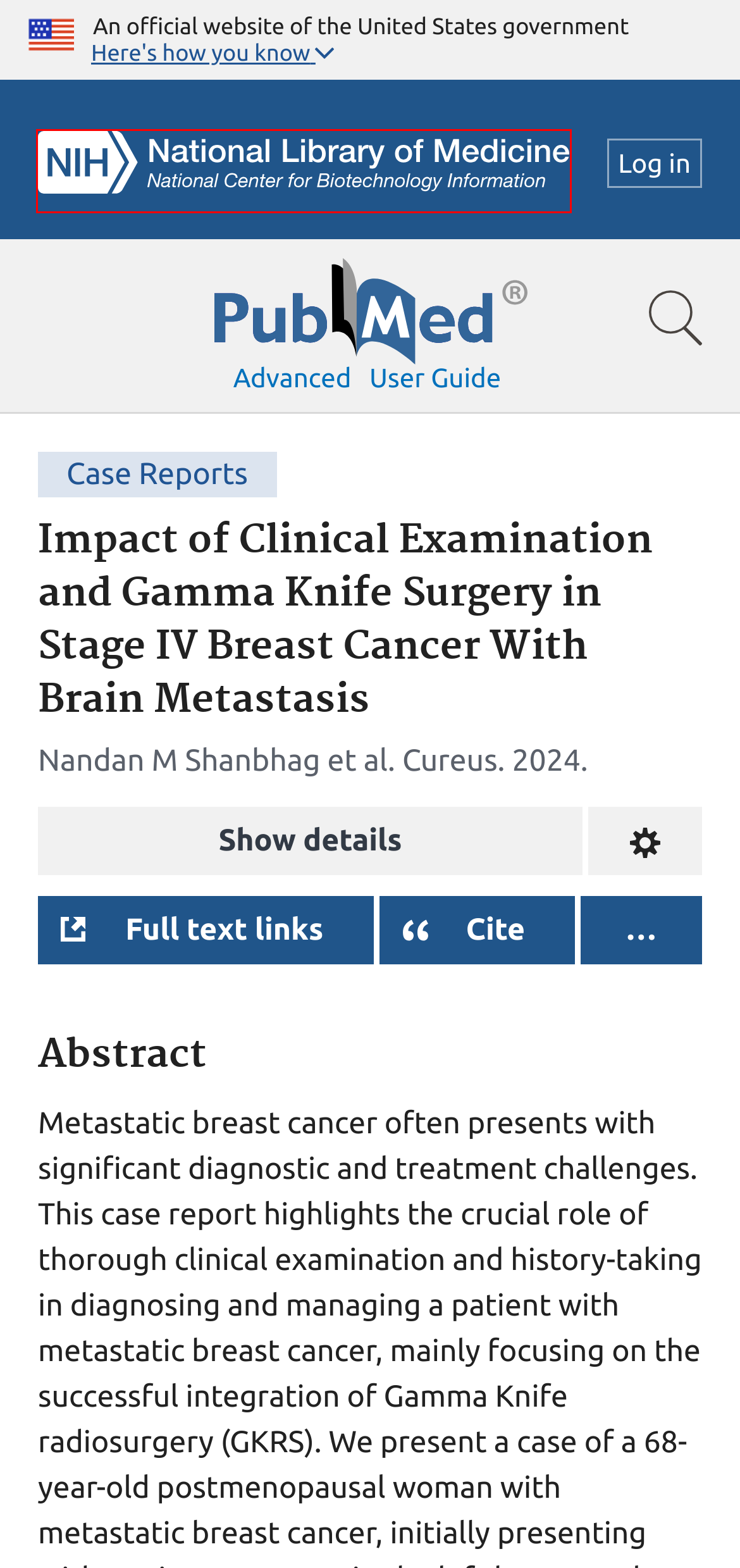Review the screenshot of a webpage containing a red bounding box around an element. Select the description that best matches the new webpage after clicking the highlighted element. The options are:
A. Log in / 
    NCBI
B. National Center for Biotechnology Information
C. Making government services easier to find | USAGov
D. HER2‐positive breast cancer brain metastasis: A new and exciting landscape - PMC
E. NLM Web Policies
F. Careers @ NLM
G. Europe PMC
H. Home - MeSH - NCBI

B